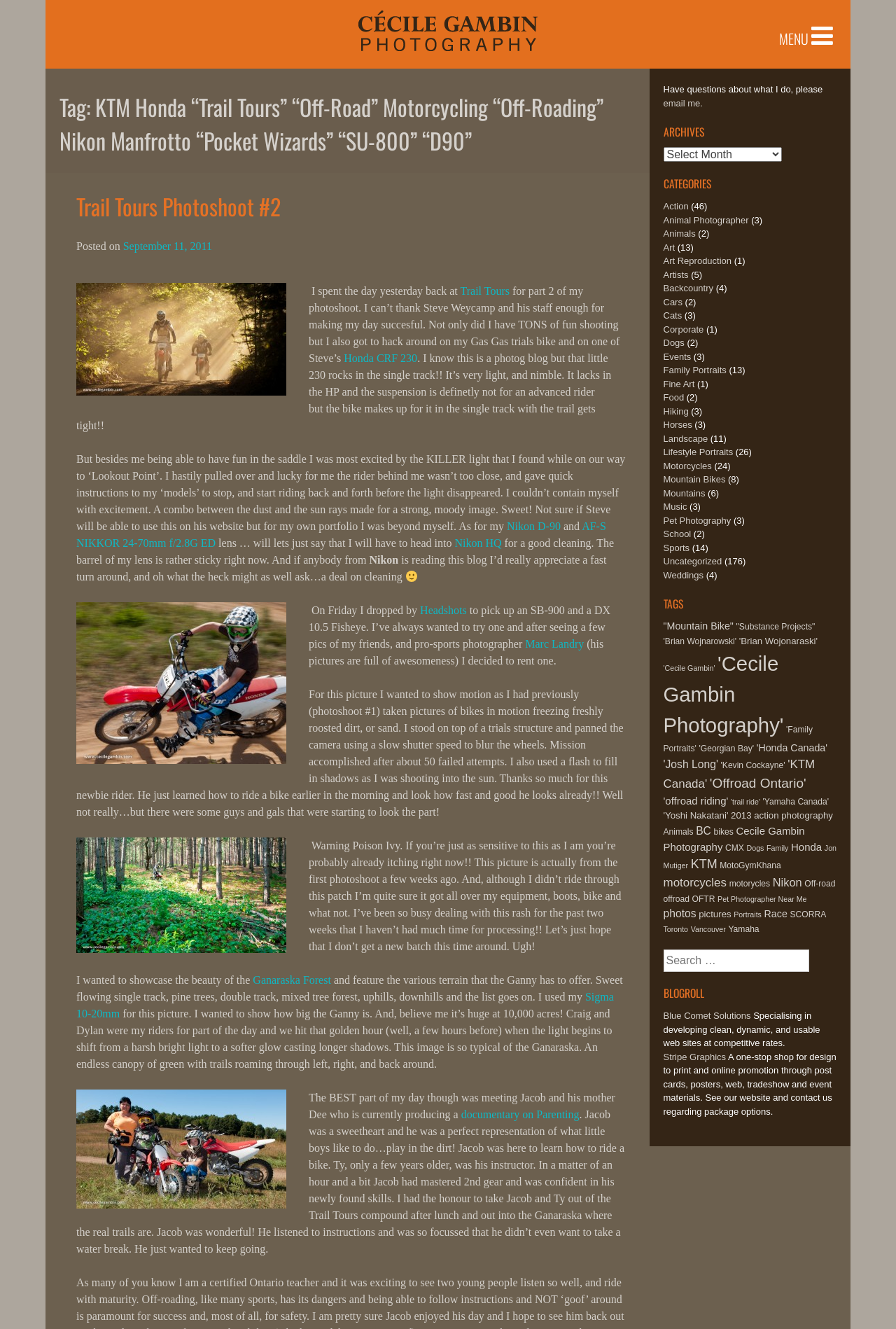Provide a brief response in the form of a single word or phrase:
What is the name of the lens mentioned in the text?

AF-S NIKKOR 24-70mm f/2.8G ED